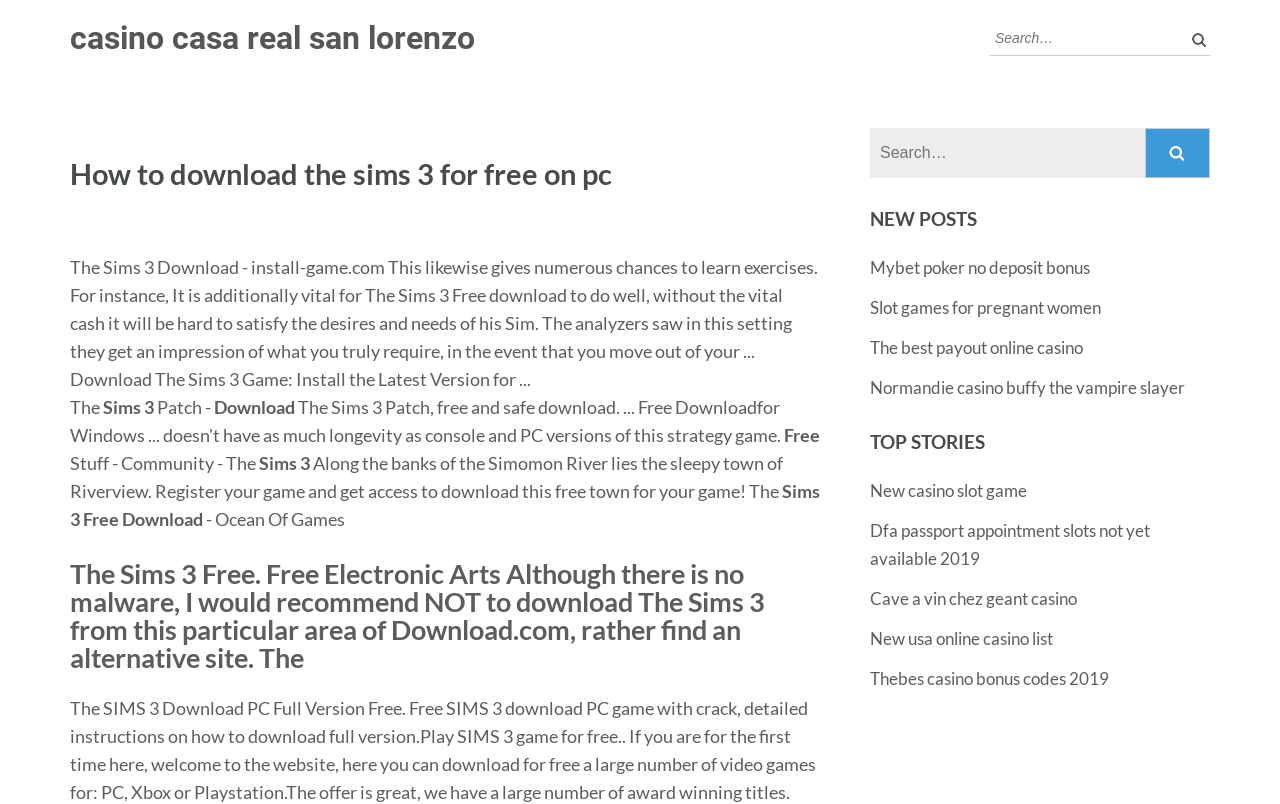Identify and provide the title of the webpage.

How to download the sims 3 for free on pc